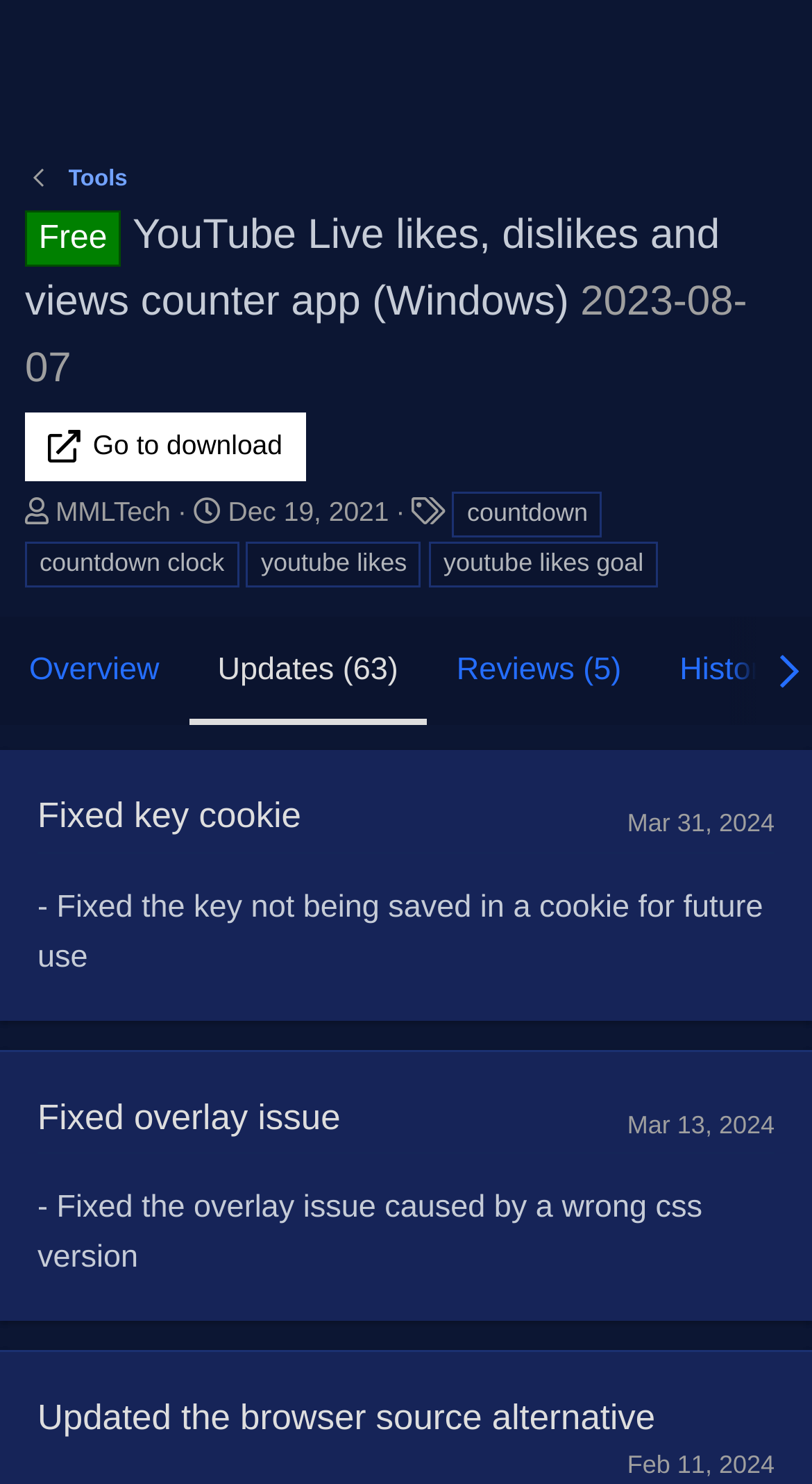Determine the bounding box coordinates for the region that must be clicked to execute the following instruction: "View the next page".

[0.437, 0.292, 0.629, 0.335]